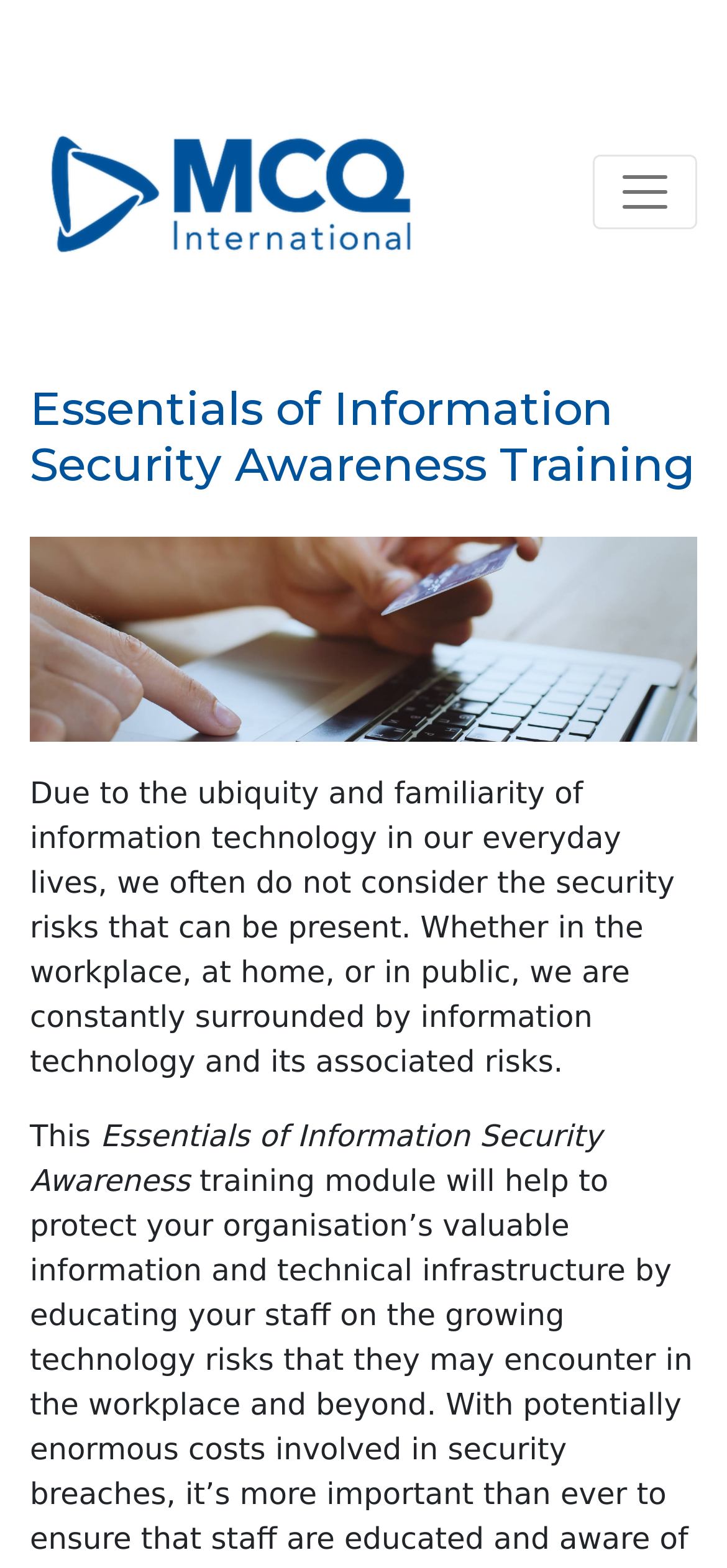Provide a thorough and detailed response to the question by examining the image: 
What is the image above the heading?

The image above the heading 'Essentials of Information Security Awareness Training' is a header image that spans the entire width of the webpage, with a bounding box coordinate of [0.041, 0.343, 0.959, 0.473].